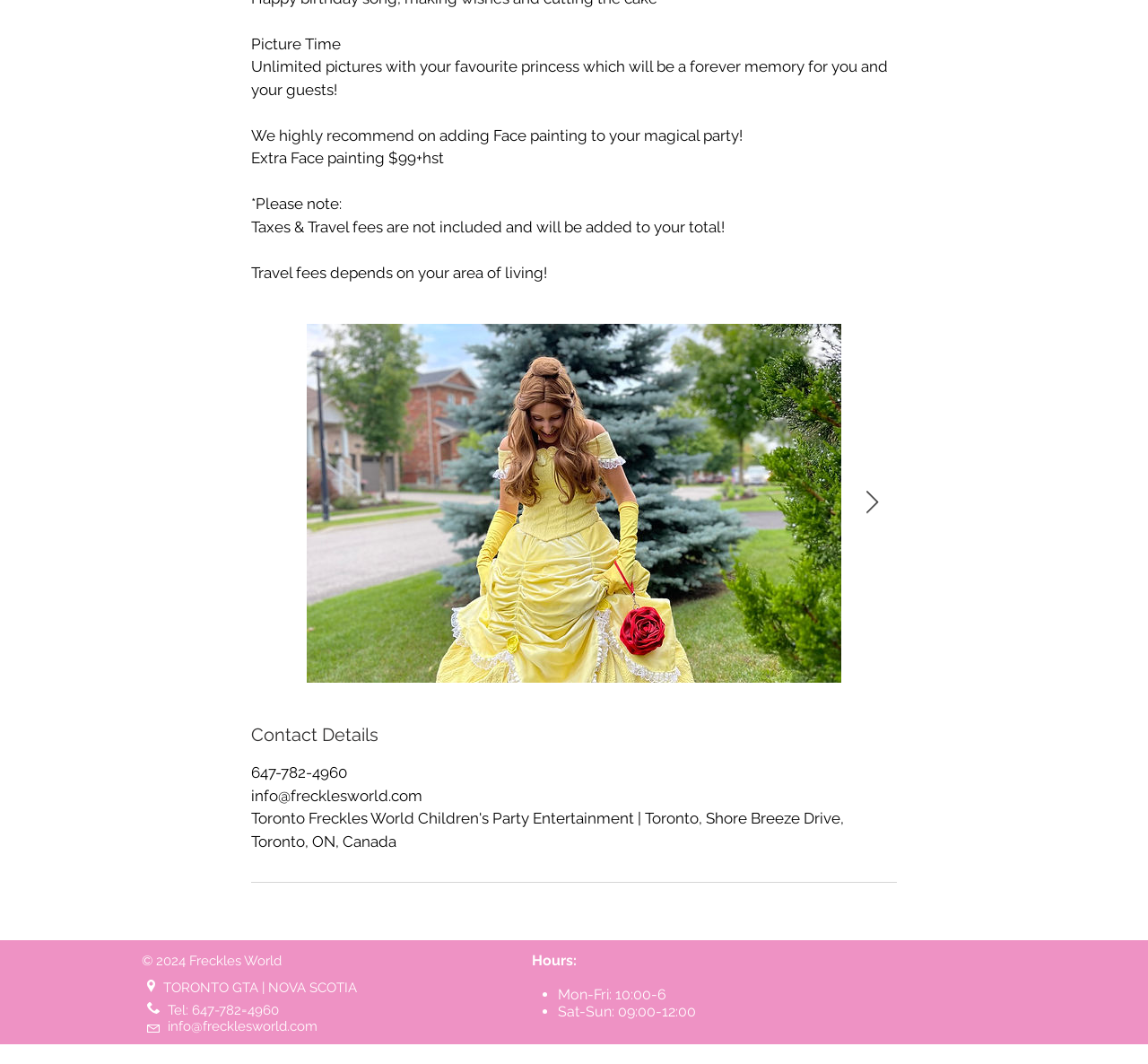What is the email address?
Please answer the question with as much detail as possible using the screenshot.

I found the email address by examining the StaticText element with the content 'info@frecklesworld.com' which is located at the top section of the webpage, under the 'Contact Details' heading.